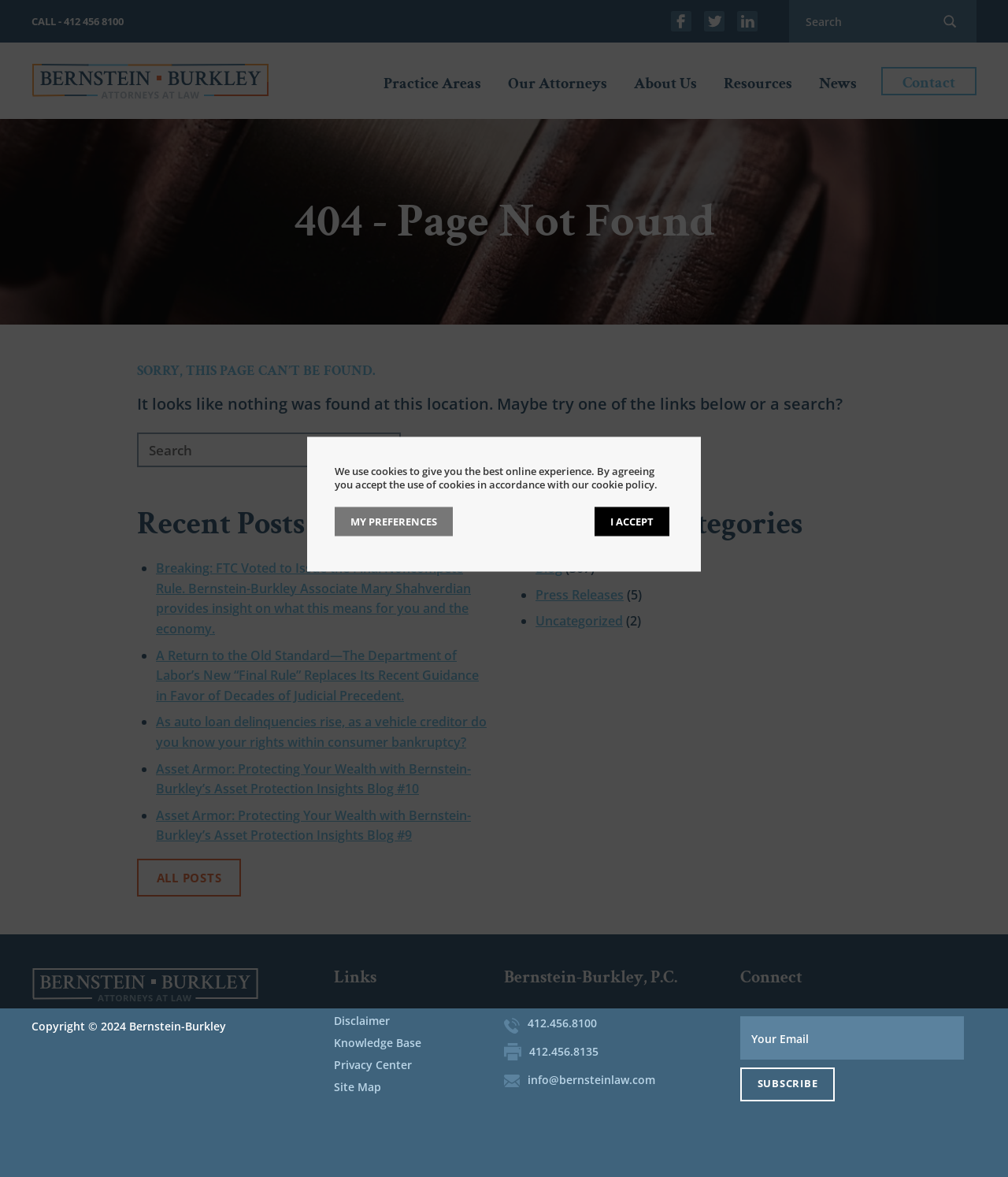Articulate a complete and detailed caption of the webpage elements.

This webpage is a "Page Not Found" error page from Bernstein Burkley. At the top, there is a phone number "412 456 8100" and social media links to Facebook, Twitter, and LinkedIn. Below that, there is a search box with a "SEARCH" button. 

The main content area is divided into two sections. On the left, there is a heading "SORRY, THIS PAGE CAN’T BE FOUND." followed by a paragraph of text explaining that the page was not found and suggesting to try one of the links below or a search. Below that, there is a search box and a "SEARCH" button. 

On the right, there is a section titled "Recent Posts" with a list of four links to recent blog posts. Below that, there is a section titled "Most Used Categories" with a list of three categories: "Blog", "Press Releases", and "Uncategorized", each with a number of posts in parentheses.

At the bottom of the page, there is a footer section with a copyright notice, a link to the Bernstein Burkley website, and a section titled "Links" with links to "Disclaimer", "Knowledge Base", "Privacy Center", and "Site Map". There is also a section with the company's address, phone number, fax number, and email address. Additionally, there is a section titled "Connect" with a textbox to enter an email address and a "Subscribe" button.